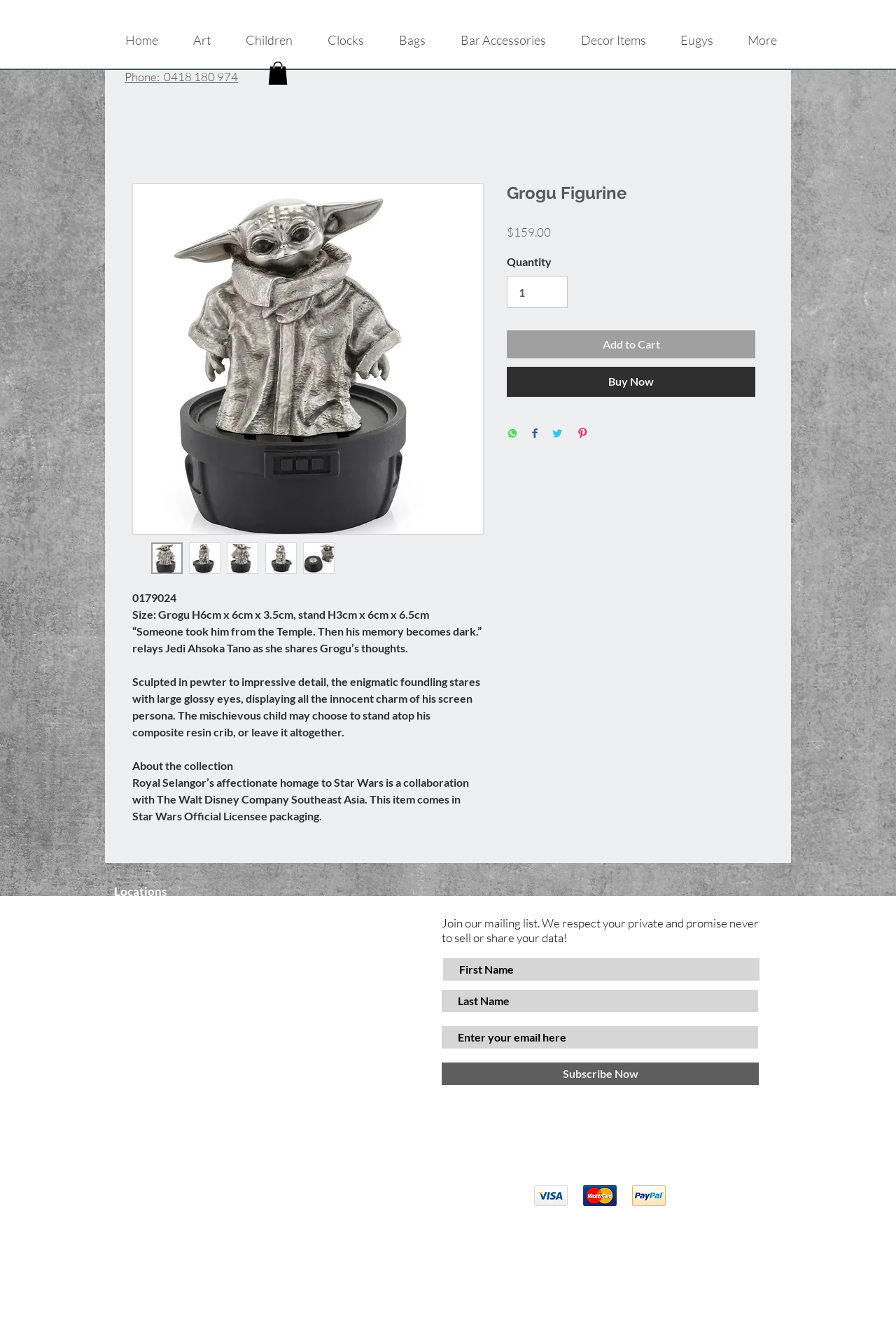Provide a short, one-word or phrase answer to the question below:
What is the phone number of the store?

0418 180 974